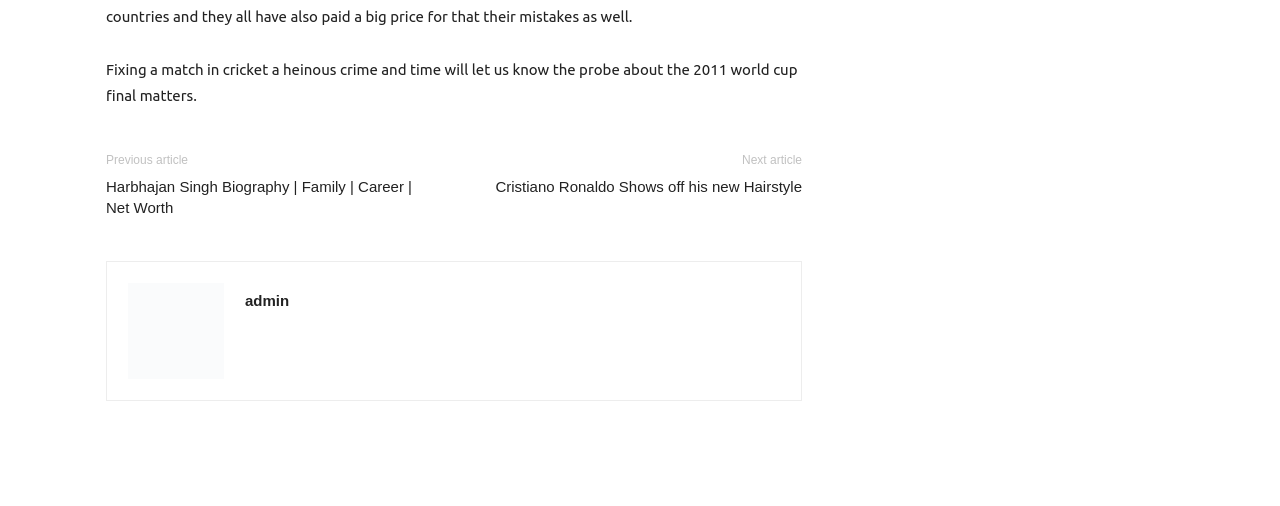Please provide a comprehensive answer to the question based on the screenshot: How many categories are there in the bottom navigation?

In the bottom navigation, there are five link elements: 'Home', 'Cricket', 'Football', 'Featured', and 'WWE', which suggests that there are five categories.